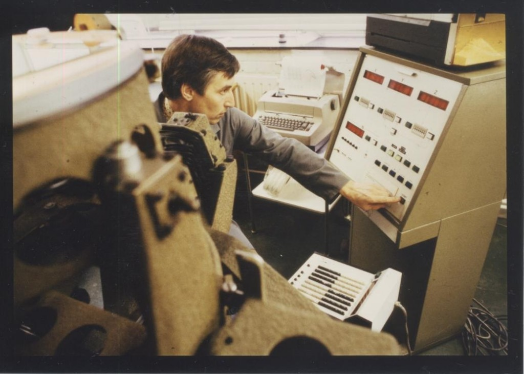What is the operator adjusting?
Answer with a single word or phrase, using the screenshot for reference.

Switches and indicator lights